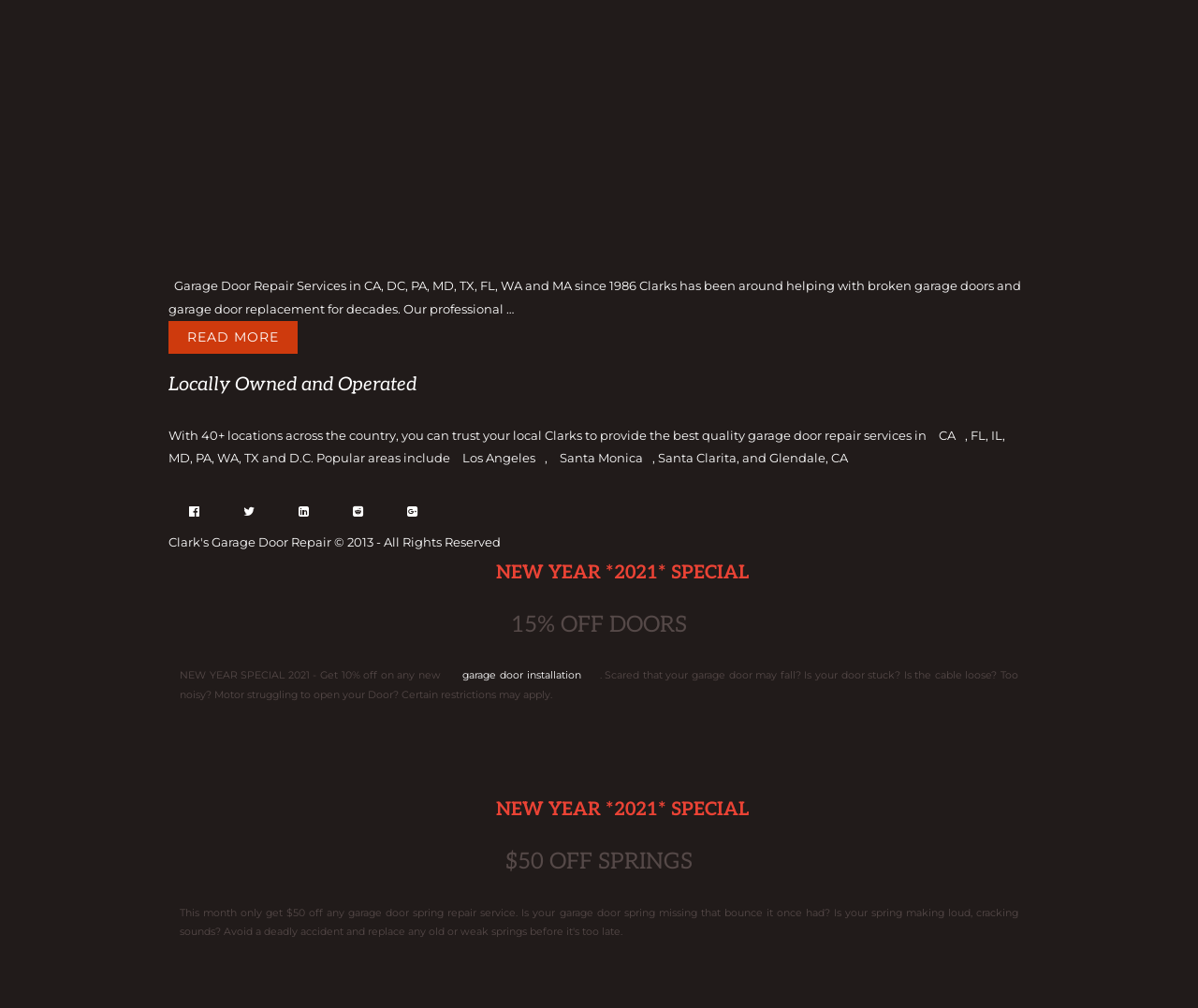Highlight the bounding box of the UI element that corresponds to this description: "Santa Monica".

[0.459, 0.438, 0.545, 0.472]